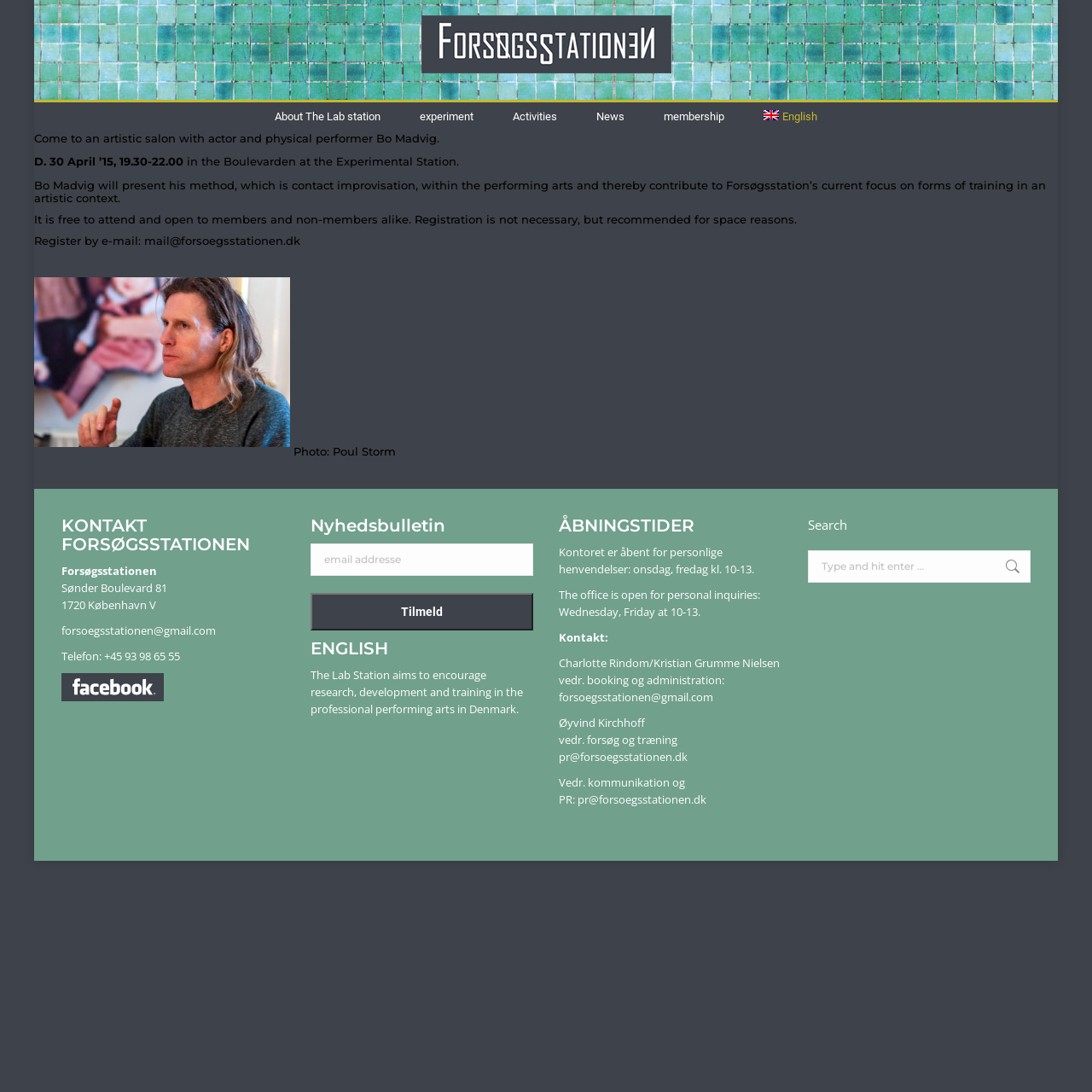Explain in detail what is displayed on the webpage.

This webpage is about an artistic salon with actor and physical performer Bo Madvig, hosted at the Experimental Station. At the top of the page, there is a logo of Forsøgsstationen, which is a link, accompanied by a set of navigation links, including "About The Lab station", "experiment", "Activities", "News", "membership", and "English".

Below the navigation links, there is a main section that contains the details of the artistic salon. The title of the event is "Come to an artistic salon with actor and physical performer Bo Madvig" and it will take place on April 30, 2015, from 19:30 to 22:00 at the Boulevarden at the Experimental Station. Bo Madvig will present his method, which is contact improvisation, within the performing arts. The event is free to attend and open to members and non-members alike, but registration is recommended for space reasons.

To the right of the text, there is an image of Bo Madvig, with a photo credit to Poul Storm. Below the image, there is a registration instruction, which is to email mail@forsoegsstationen.dk.

The page also contains a section with contact information, including address, phone number, and email address of Forsøgsstationen. There is also a Facebook logo link and a newsletter subscription section.

On the right side of the page, there are several sections, including "KONTAKT FORSØGSSTATIONEN" (Contact Forsøgsstationen), "Nyhedsbulletin" (News Bulletin), "ENGLISH", "ÅBNINGSTIDER" (Opening Hours), and a search bar. The "ENGLISH" section provides a brief introduction to The Lab Station, which aims to encourage research, development, and training in the professional performing arts in Denmark.

At the bottom of the page, there is a "Go to Top" link and a small image.